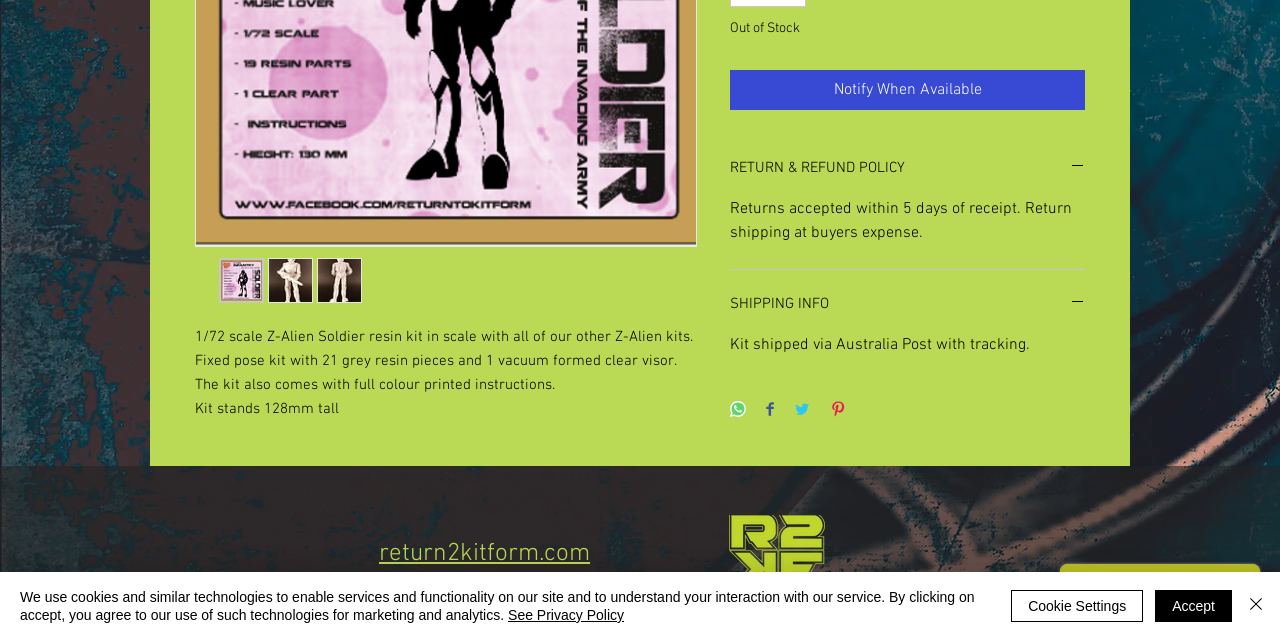Can you find the bounding box coordinates for the UI element given this description: "return2kitform.com"? Provide the coordinates as four float numbers between 0 and 1: [left, top, right, bottom].

[0.296, 0.843, 0.461, 0.89]